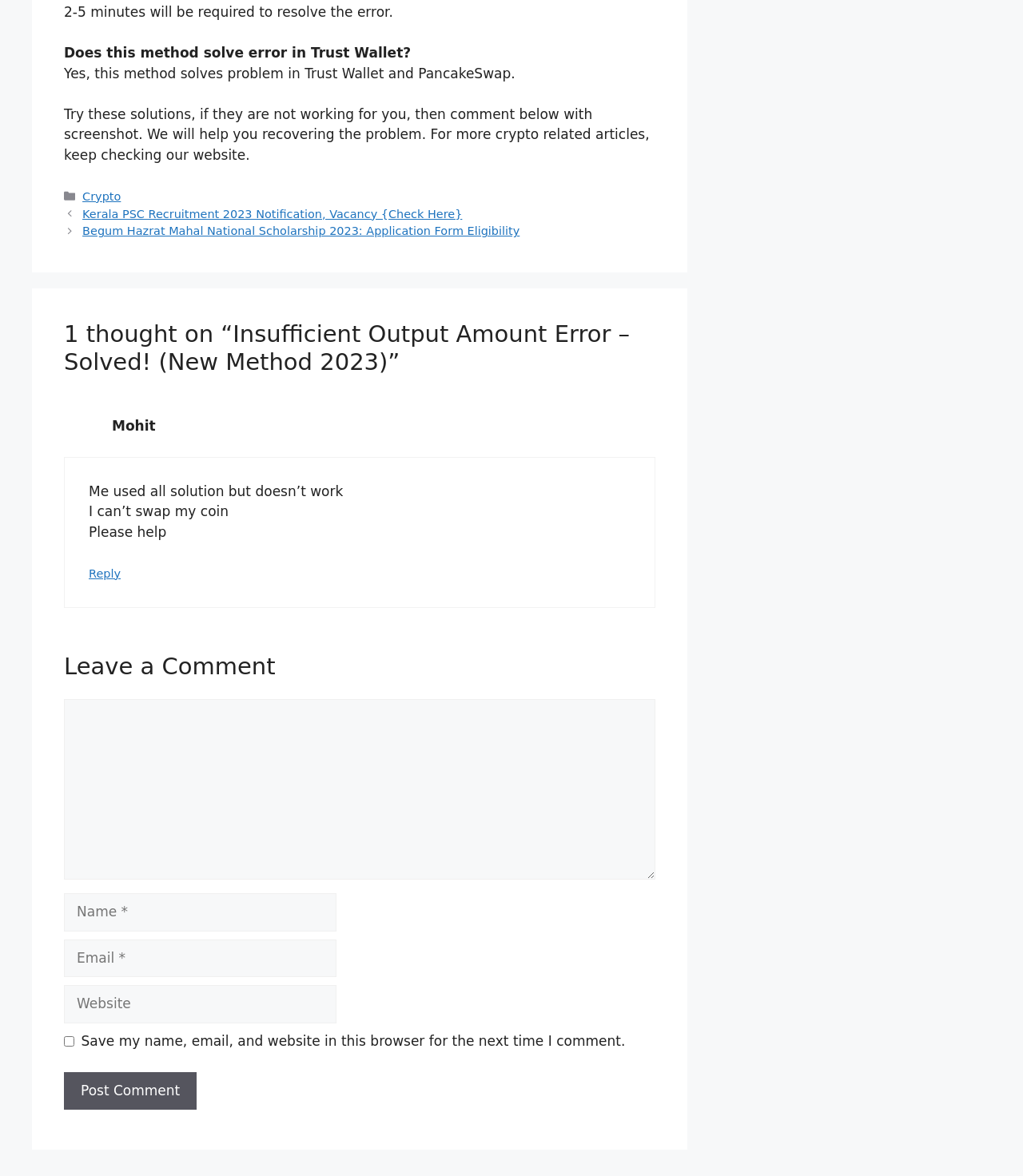Identify the bounding box coordinates for the UI element described as follows: "parent_node: Comment name="url" placeholder="Website"". Ensure the coordinates are four float numbers between 0 and 1, formatted as [left, top, right, bottom].

[0.062, 0.838, 0.329, 0.87]